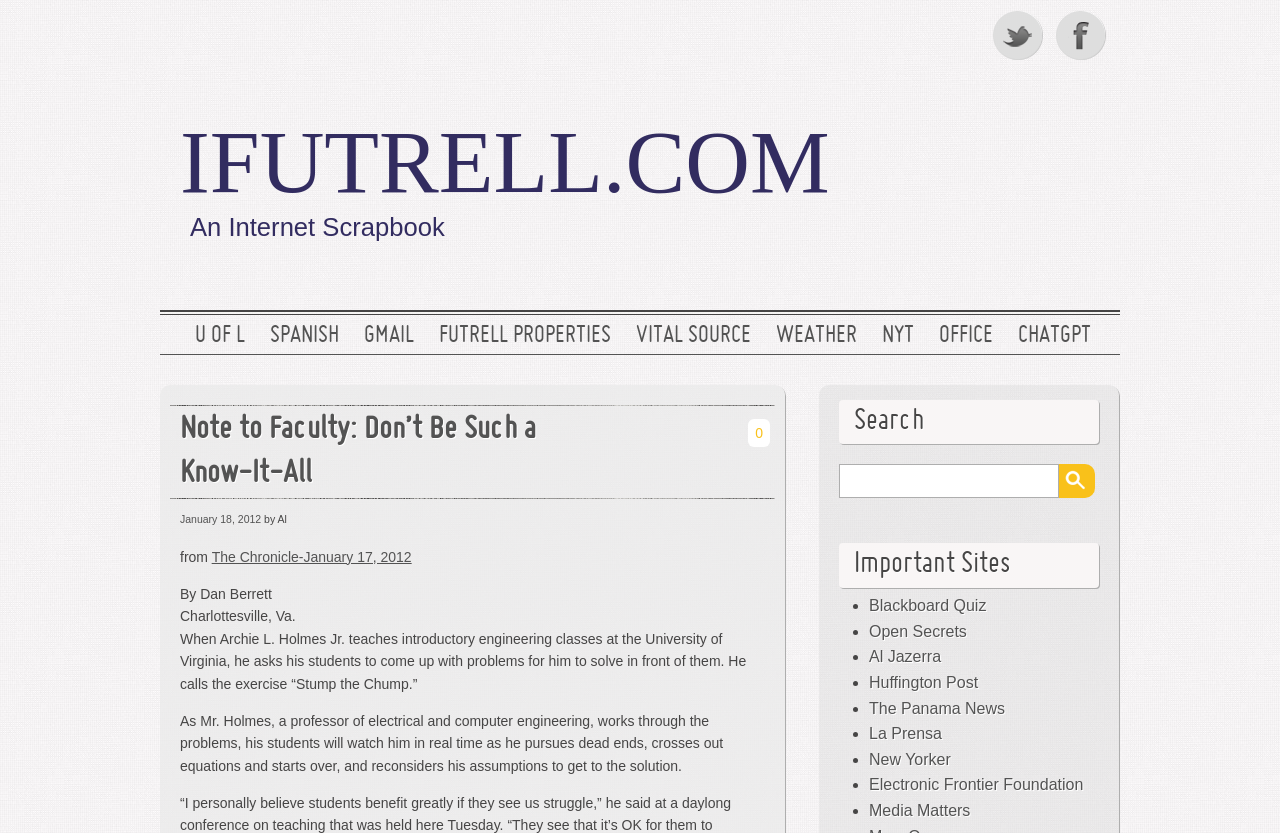What is the author of the article?
Provide an in-depth answer to the question, covering all aspects.

The author of the article can be found in the text 'By Dan Berrett' which is located below the title of the article.